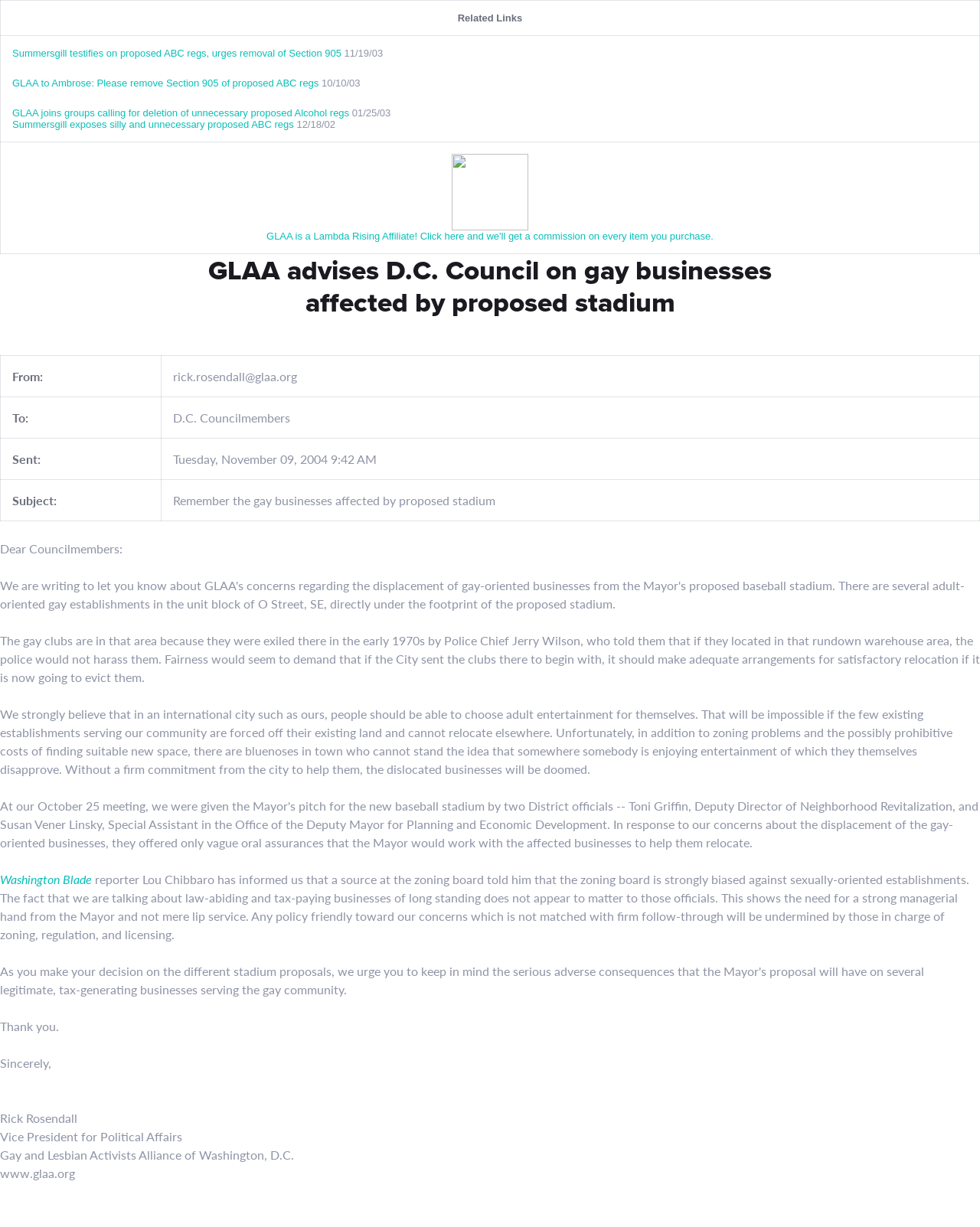Locate the bounding box of the UI element with the following description: "Washington Blade".

[0.0, 0.71, 0.094, 0.724]